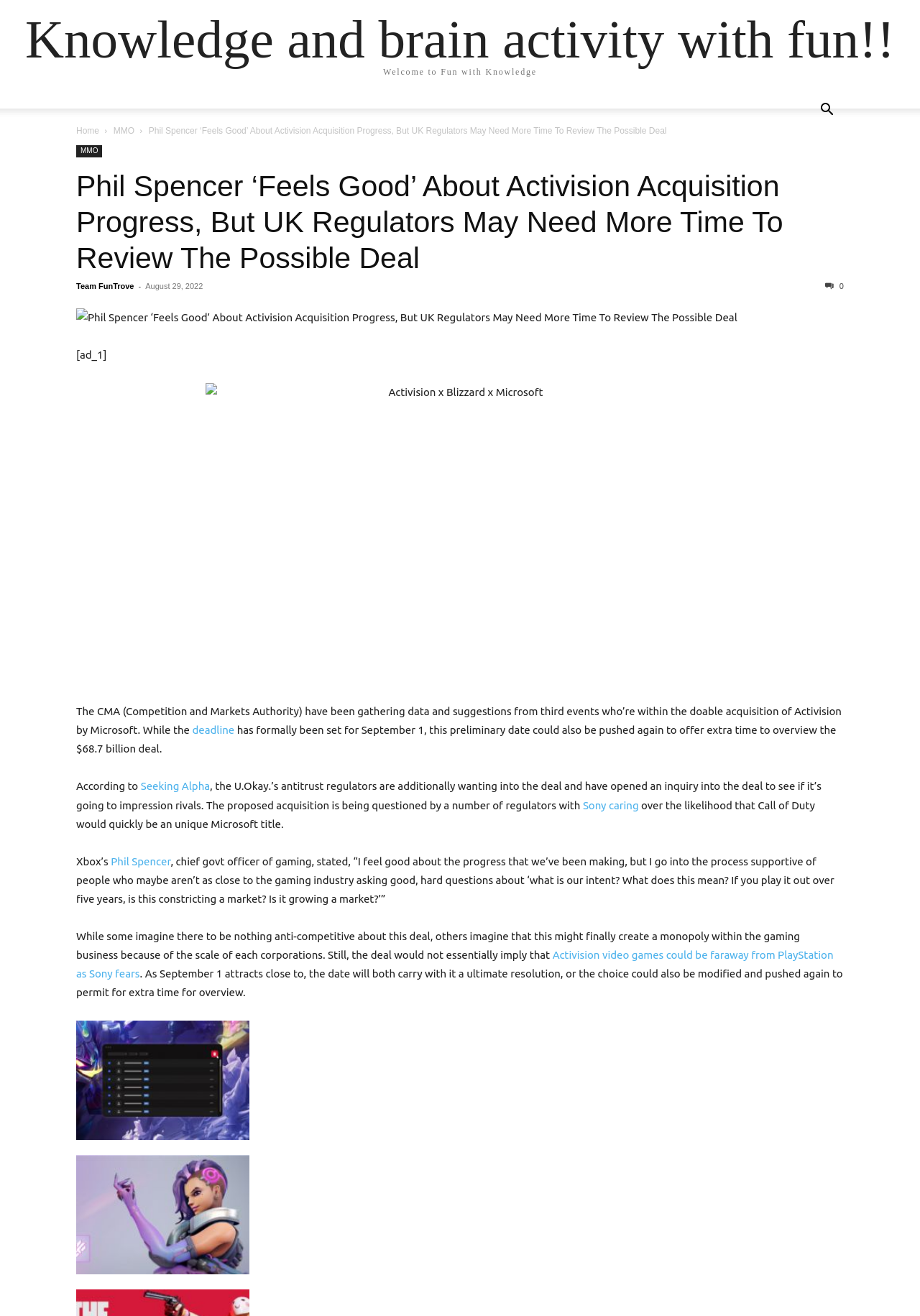From the details in the image, provide a thorough response to the question: What is the name of the authority reviewing the Activision acquisition deal?

I found the answer by reading the text content of the webpage, specifically the sentence that says 'The CMA (Competition and Markets Authority) have been gathering data and suggestions...'.